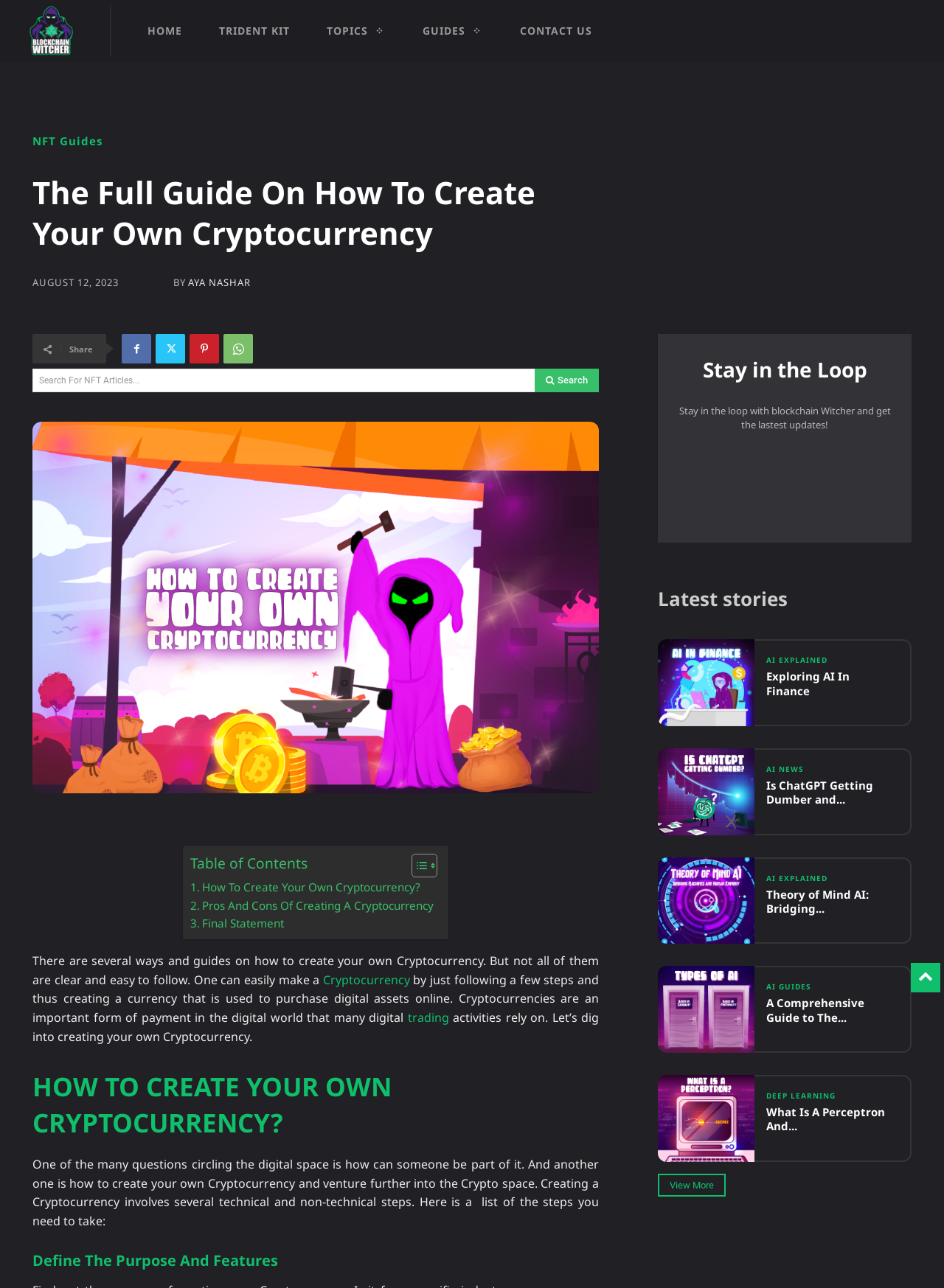Provide the bounding box coordinates of the area you need to click to execute the following instruction: "Read the guide on how to create your own cryptocurrency".

[0.034, 0.134, 0.634, 0.196]